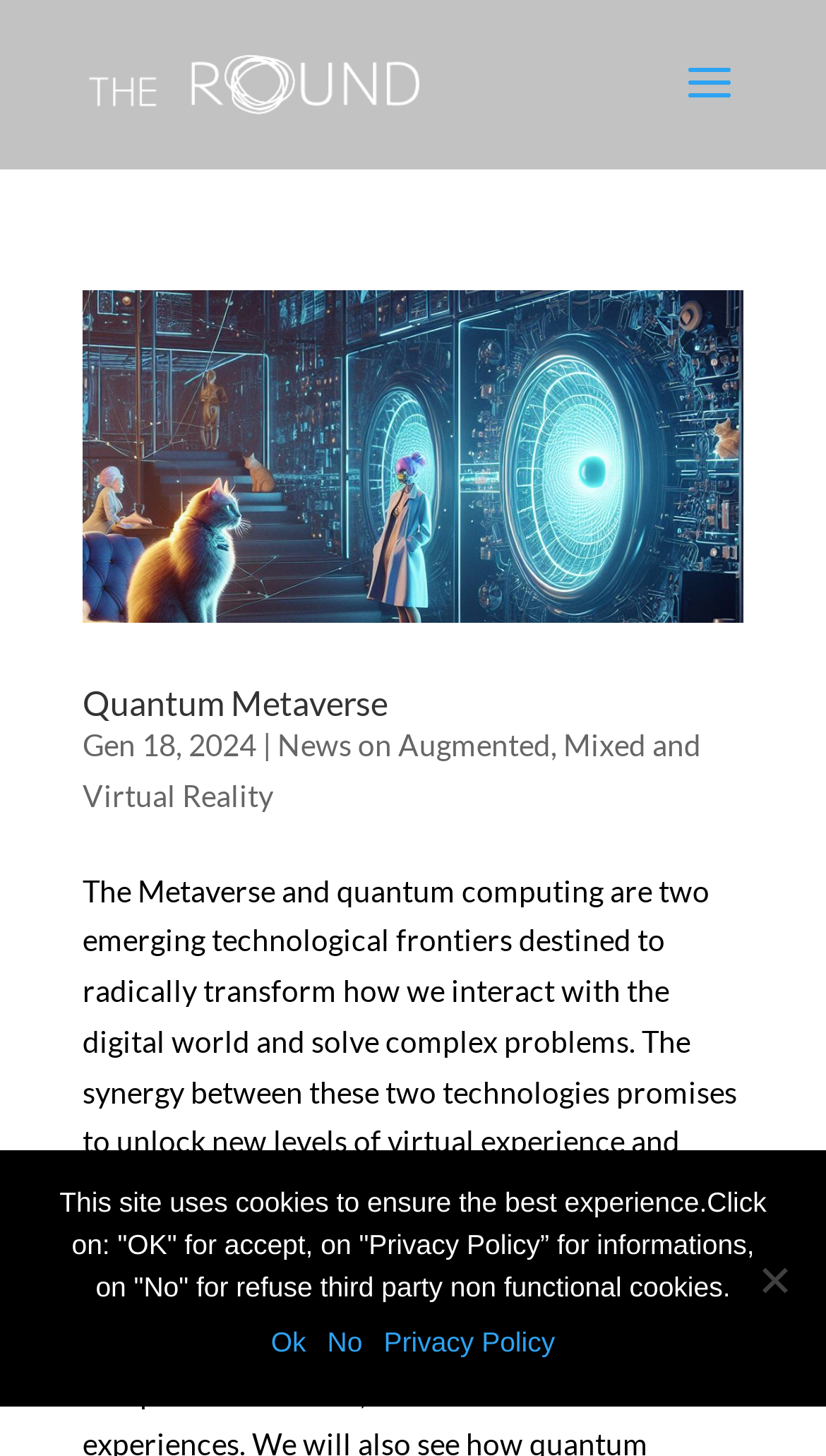What is the name of the metaverse mentioned?
Based on the image, answer the question with a single word or brief phrase.

Quantum Metaverse